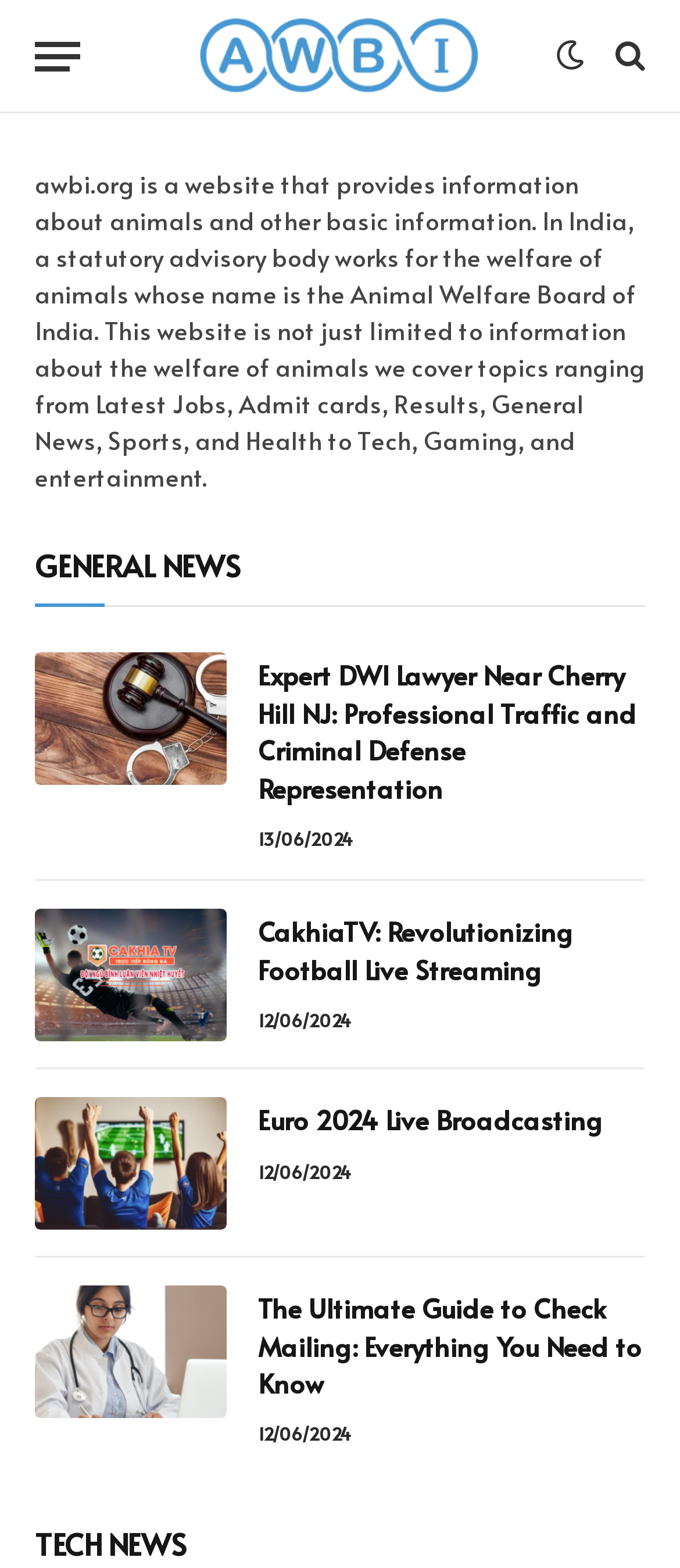Refer to the image and answer the question with as much detail as possible: What is the logo of the website?

The logo of the website is AWBI, which can be inferred from the image element with the text 'AWBI' and the link element with the same text.